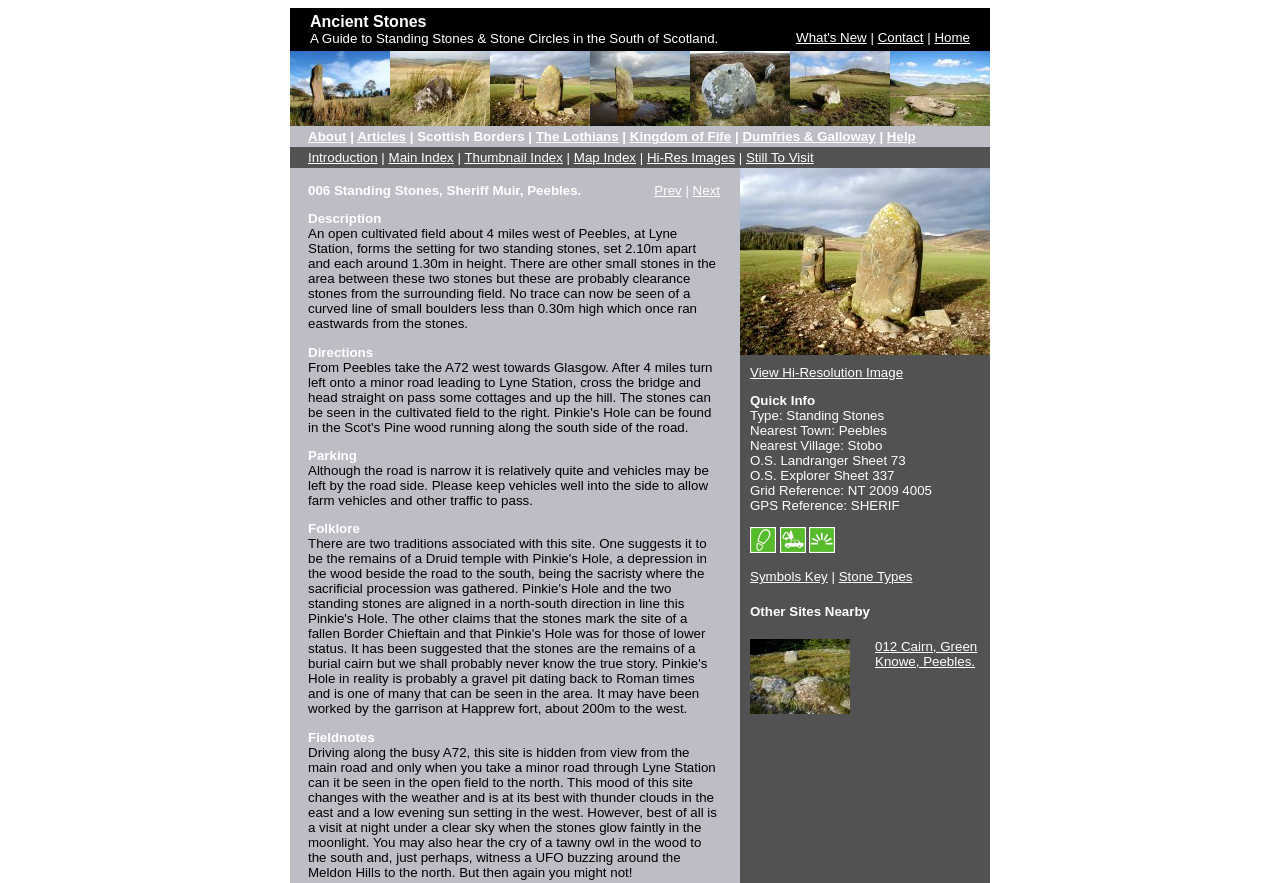Please identify the bounding box coordinates for the region that you need to click to follow this instruction: "View the Hi-Resolution Image".

[0.586, 0.413, 0.706, 0.43]